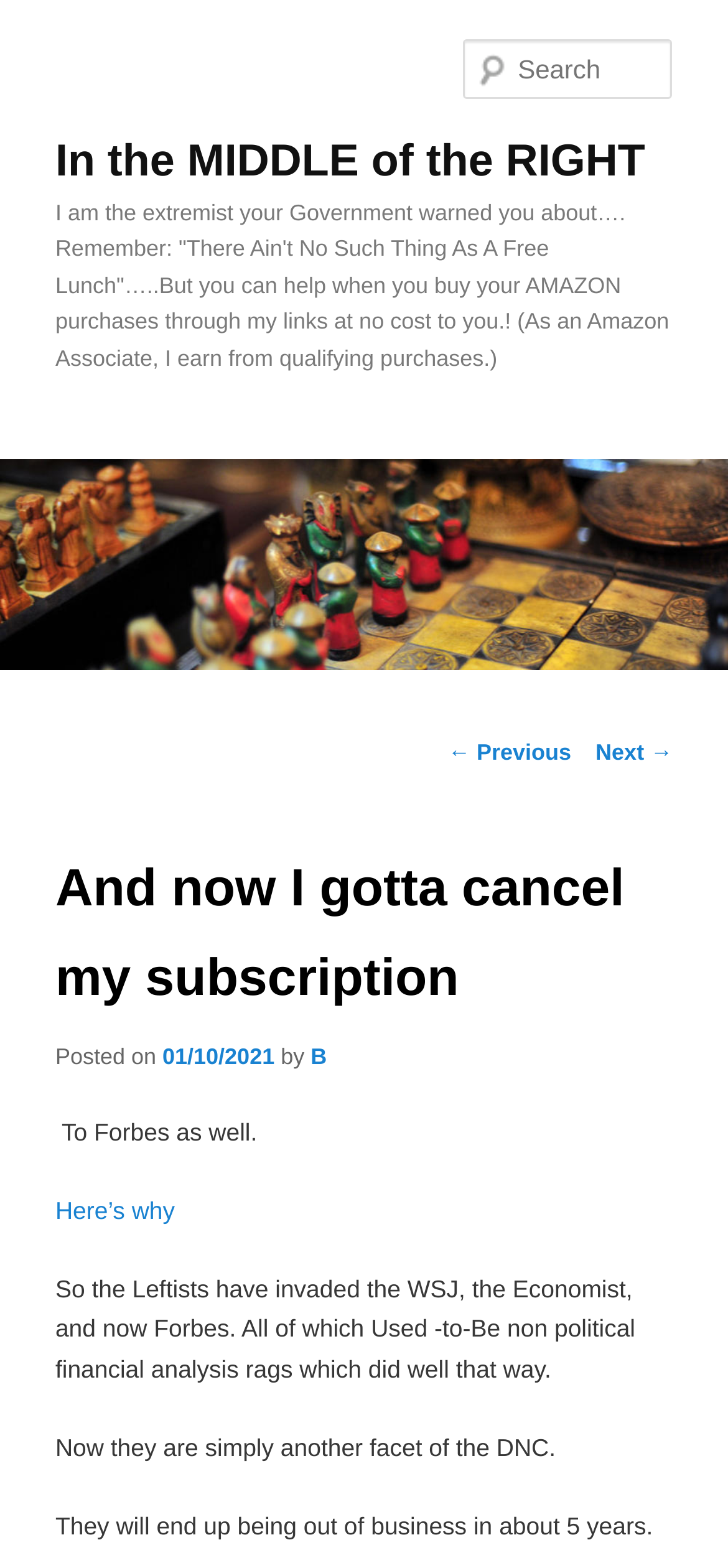Ascertain the bounding box coordinates for the UI element detailed here: "parent_node: Search name="s" placeholder="Search"". The coordinates should be provided as [left, top, right, bottom] with each value being a float between 0 and 1.

[0.637, 0.025, 0.924, 0.063]